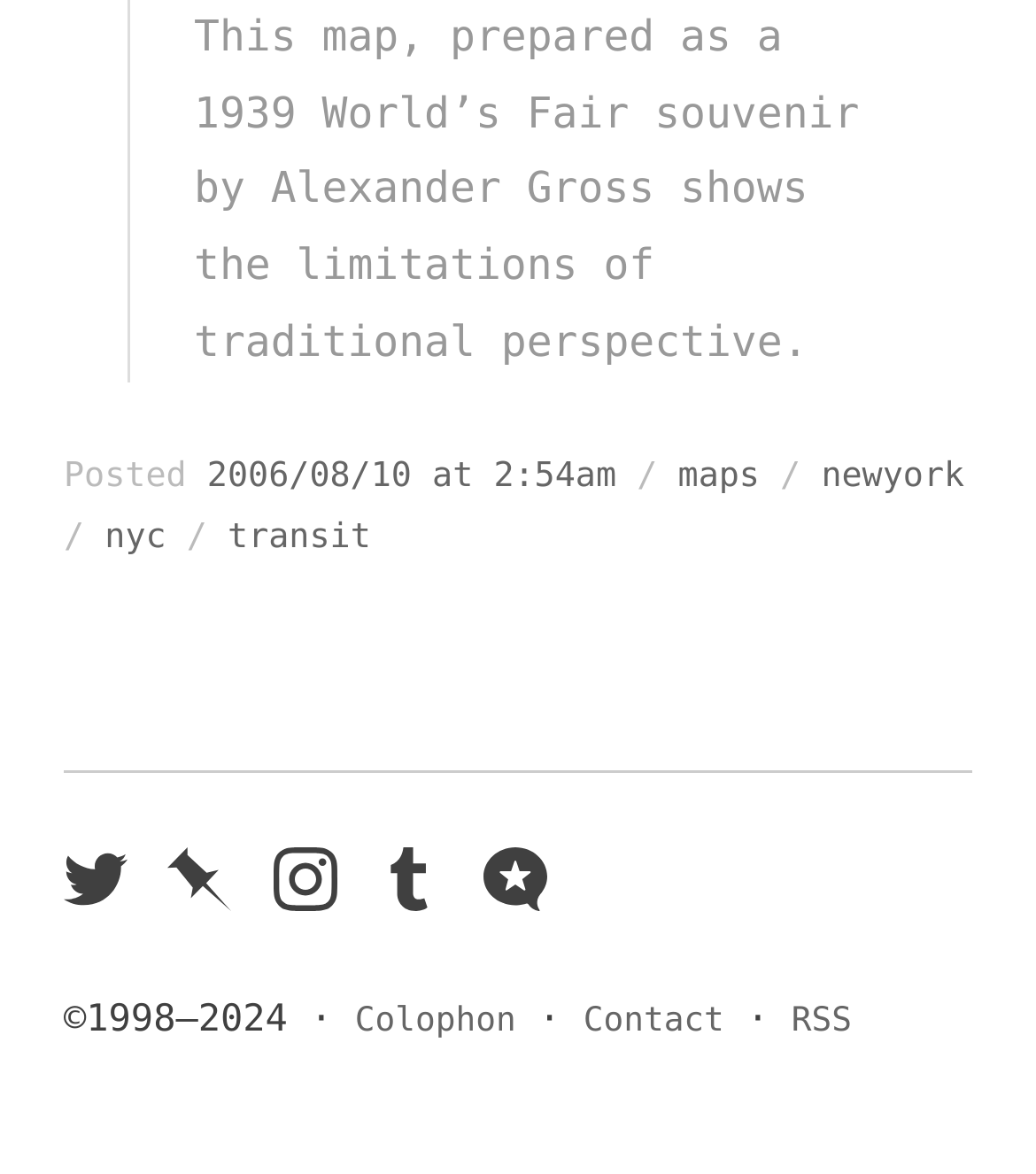Determine the bounding box coordinates of the area to click in order to meet this instruction: "View Twitter profile".

[0.062, 0.731, 0.123, 0.765]